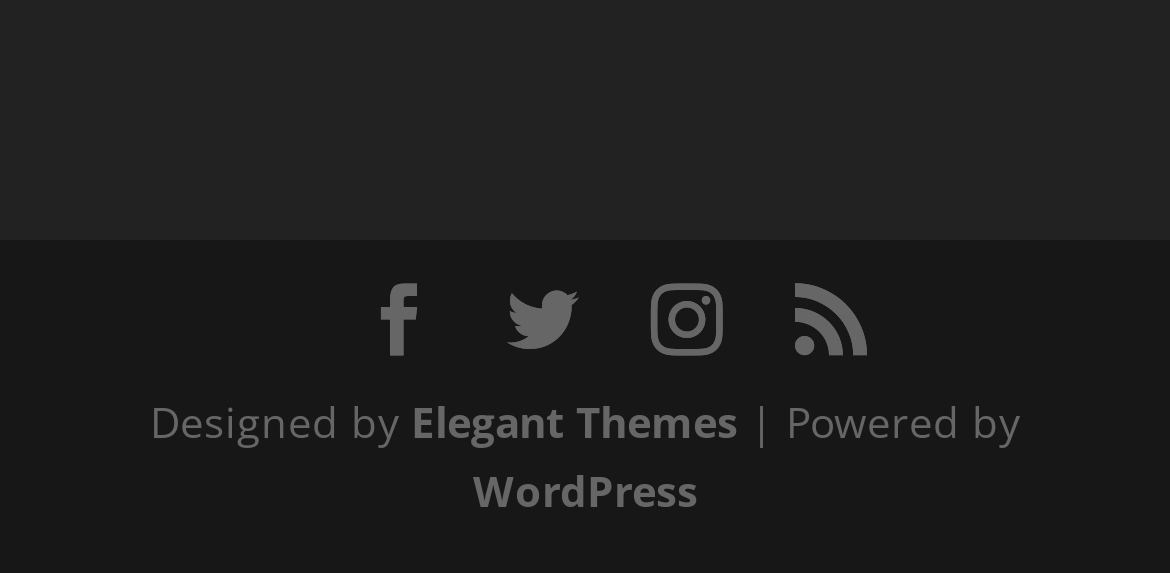What is the platform used to power the webpage?
Answer the question with a detailed explanation, including all necessary information.

At the bottom of the webpage, there is a static text '| Powered by' followed by a link 'WordPress', which indicates that the webpage is powered by WordPress.